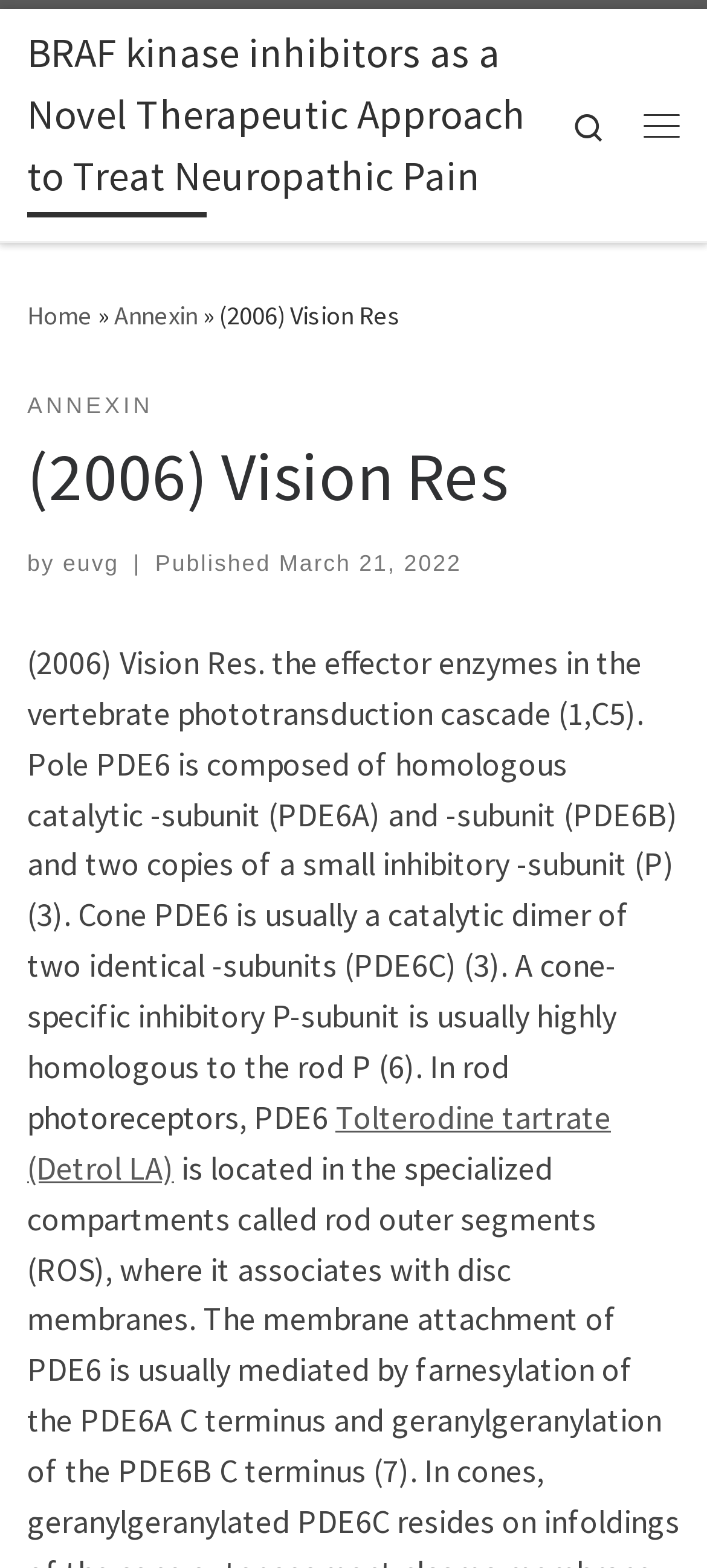When was the research paper published?
Please answer the question as detailed as possible.

I found the answer by looking at the link with the text 'March 21, 2022' which is likely to be the publication date of the research paper.